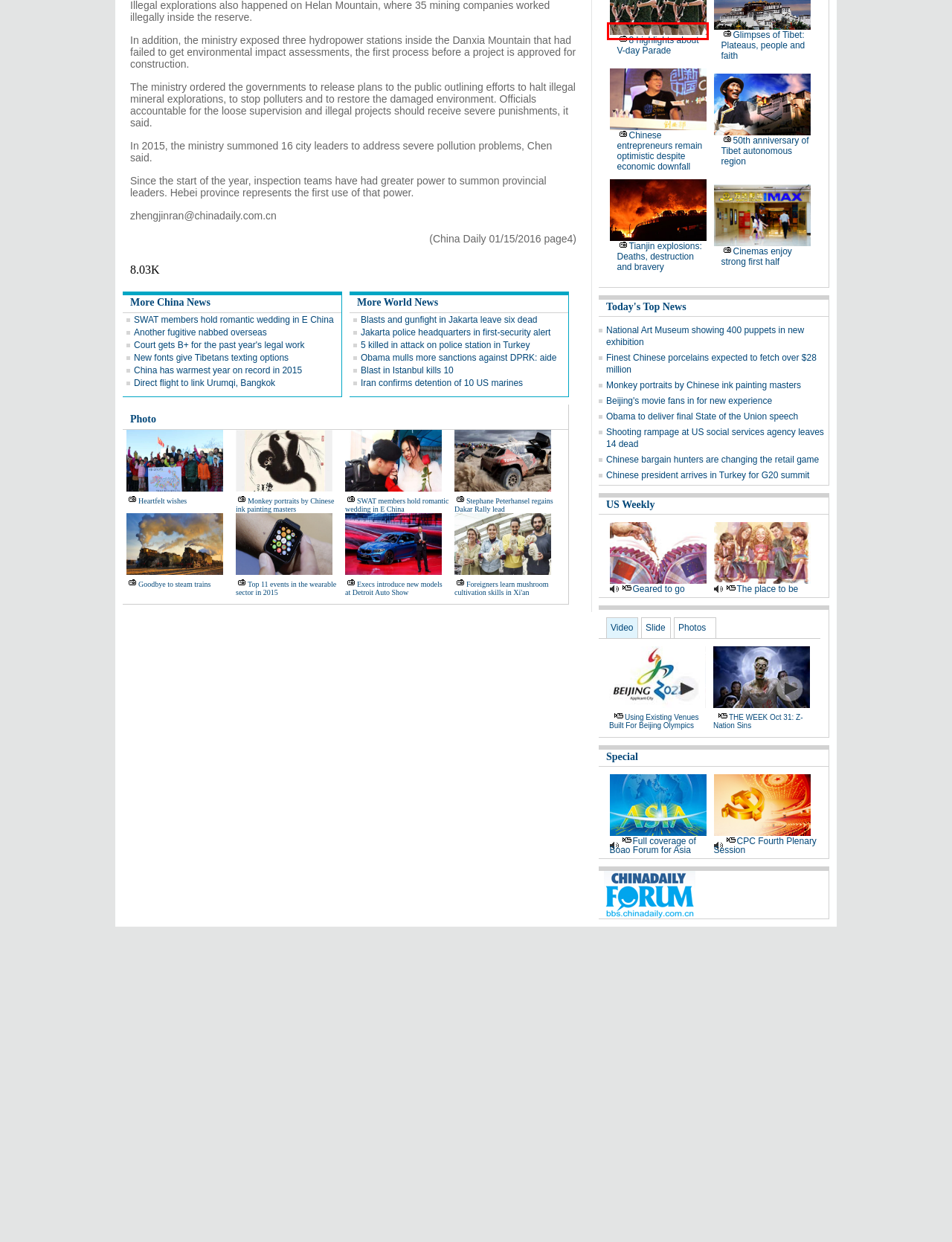You are presented with a screenshot of a webpage with a red bounding box. Select the webpage description that most closely matches the new webpage after clicking the element inside the red bounding box. The options are:
A. Tianjin explosions: Deaths, destruction and bravery
B. 50th anniversary of Tibet autonomous region - Chinadaily.com.cn
C. CPC Fourth Plenary Session - Chinadaily.com.cn
D. Boao Forum For Asia 2015
E. - Chinadaily.com.cn
F. World's longest sightseeing escalator awaits you in Central China[4]|chinadaily.com.cn
G. China marks 70th anniversary of victory in War of Resistance against Japanese Aggression
H. Dai Ethnic Group[1]|chinadaily.com.cn

G